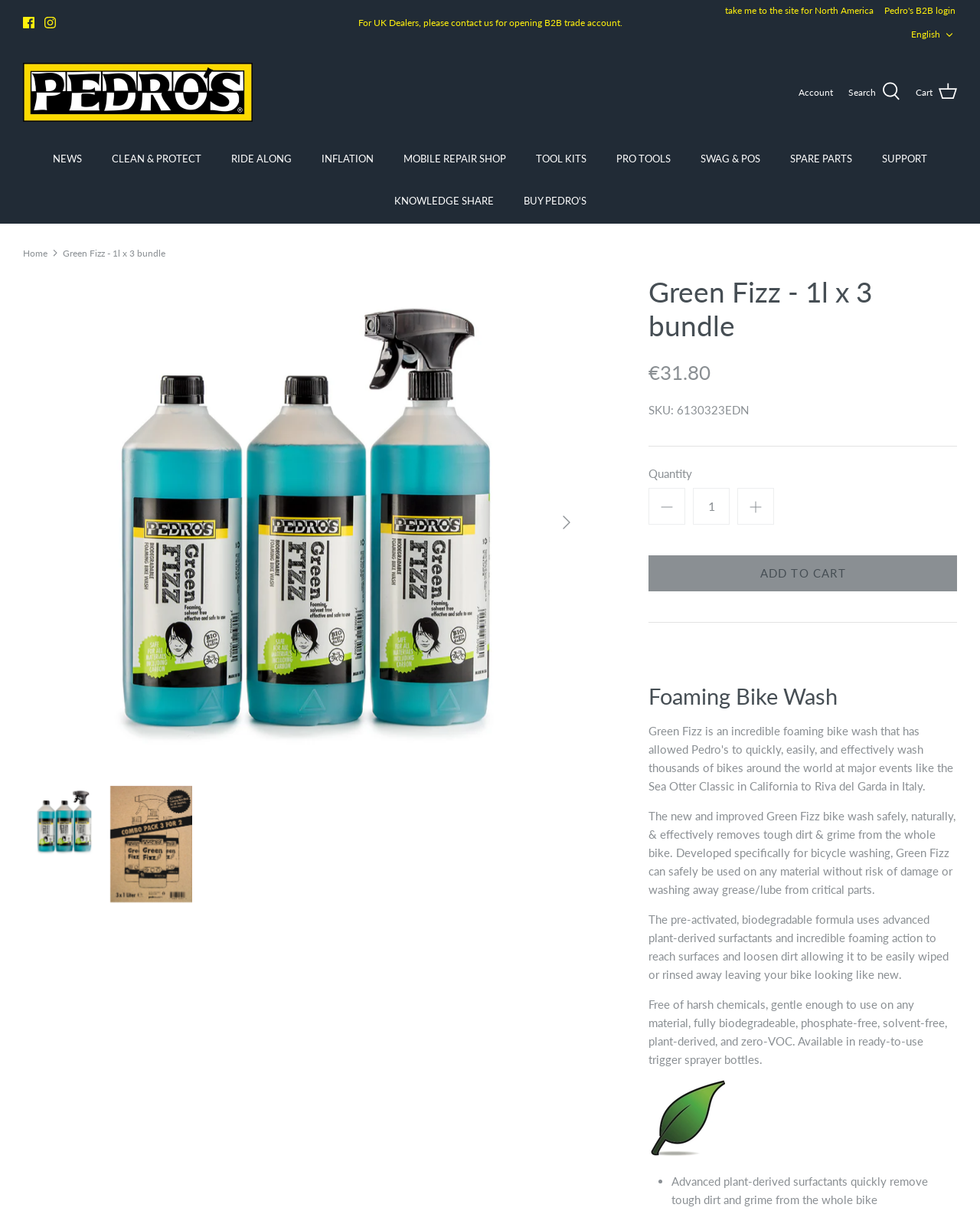Can you extract the headline from the webpage for me?

Green Fizz - 1l x 3 bundle